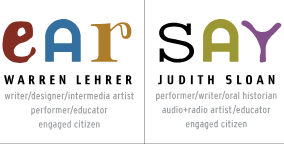Give a complete and detailed account of the image.

The image features a stylish and contemporary design highlighting the names and roles of two prominent artists, Warren Lehrer and Judith Sloan. The text is divided into two sections, with "ear" and "say" artistically rendered in bold, colorful typography, symbolizing their unique contributions to the arts. 

On the left, Warren Lehrer is described as a writer, designer, intermediate artist, performer, educator, and an engaged citizen. On the right, Judith Sloan is presented as a performer, writer, oral historian, audio and radio artist, educator, and also an engaged citizen. This visual representation emphasizes their collaborative spirit and artistic synergy, relevant to the context of their project "A Tattle Tale," focusing on themes of storytelling and social justice.